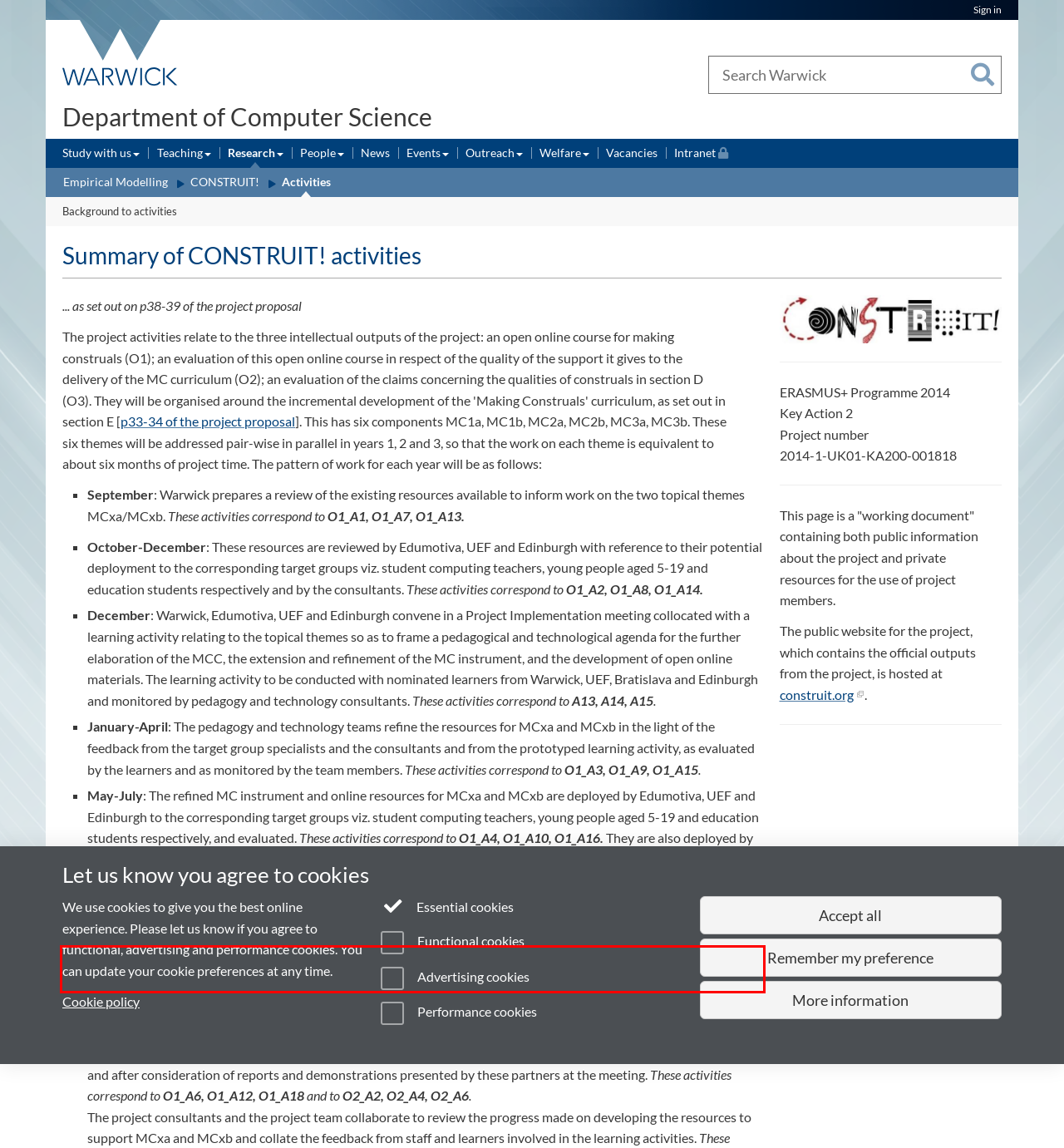You are provided with a screenshot of a webpage featuring a red rectangle bounding box. Extract the text content within this red bounding box using OCR.

The above activity is complemented by evaluation of the open online course that takes place during the year. This corresponds to the activities O2_A1, O2_A3, O2_A5.